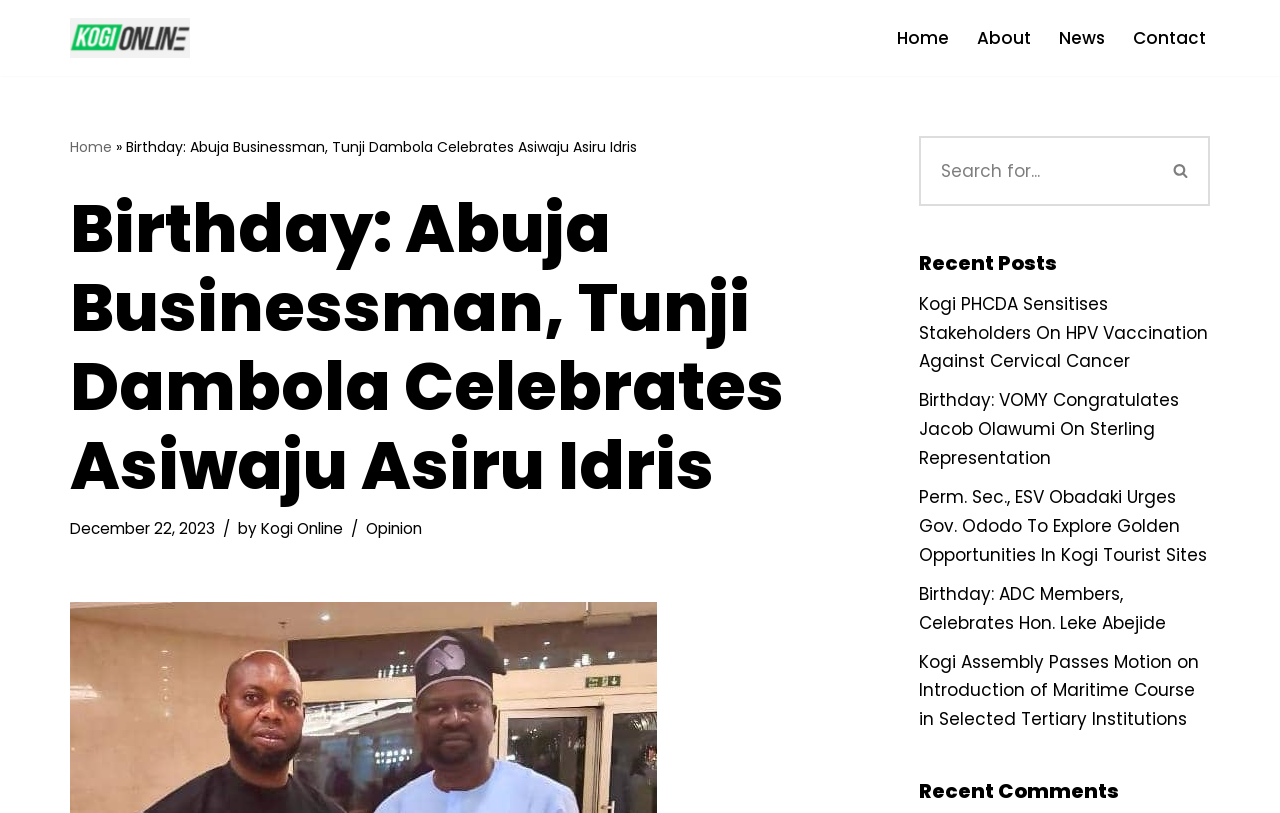Extract the primary headline from the webpage and present its text.

Birthday: Abuja Businessman, Tunji Dambola Celebrates Asiwaju Asiru Idris